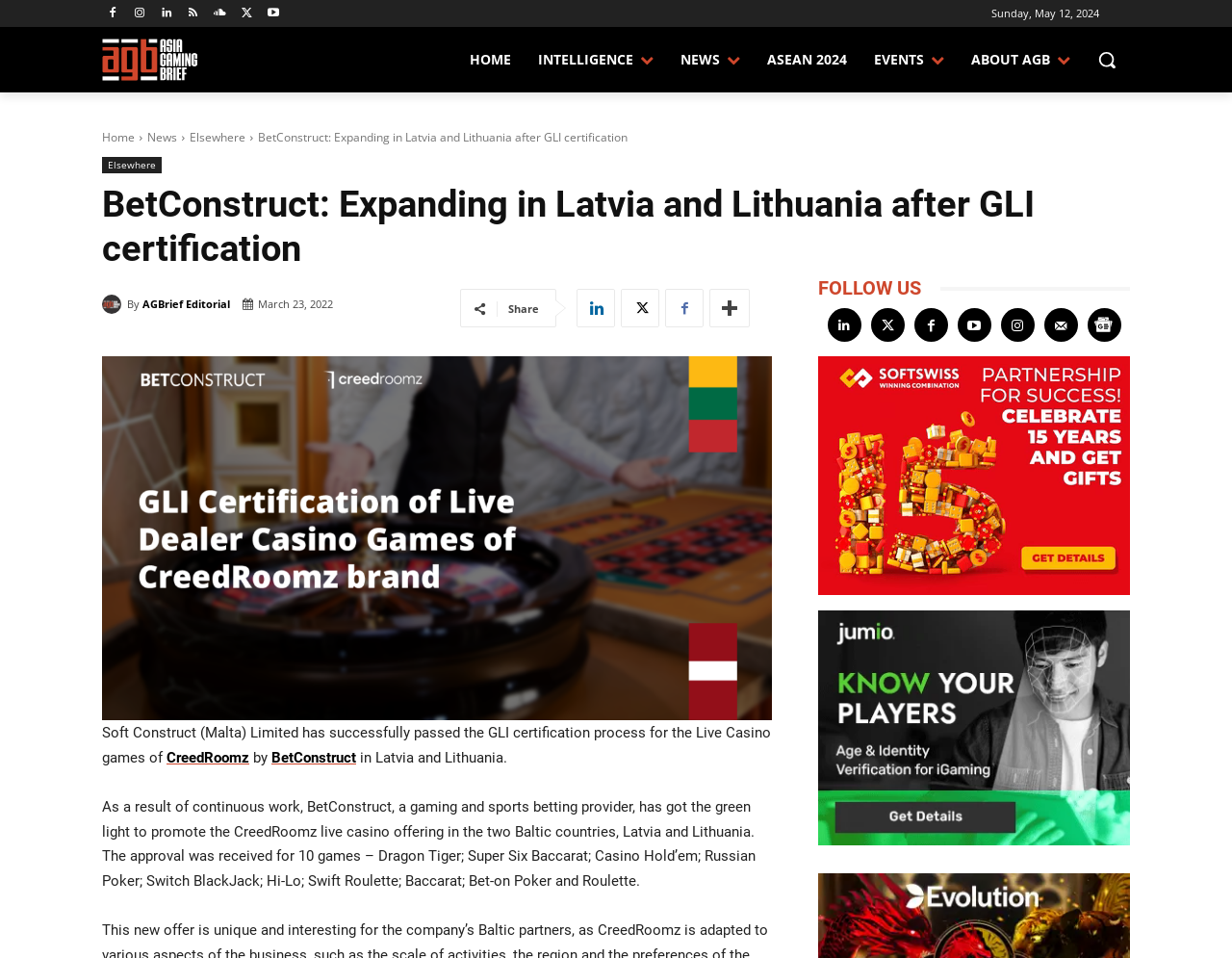Identify the bounding box coordinates necessary to click and complete the given instruction: "Share the article".

[0.412, 0.315, 0.438, 0.33]